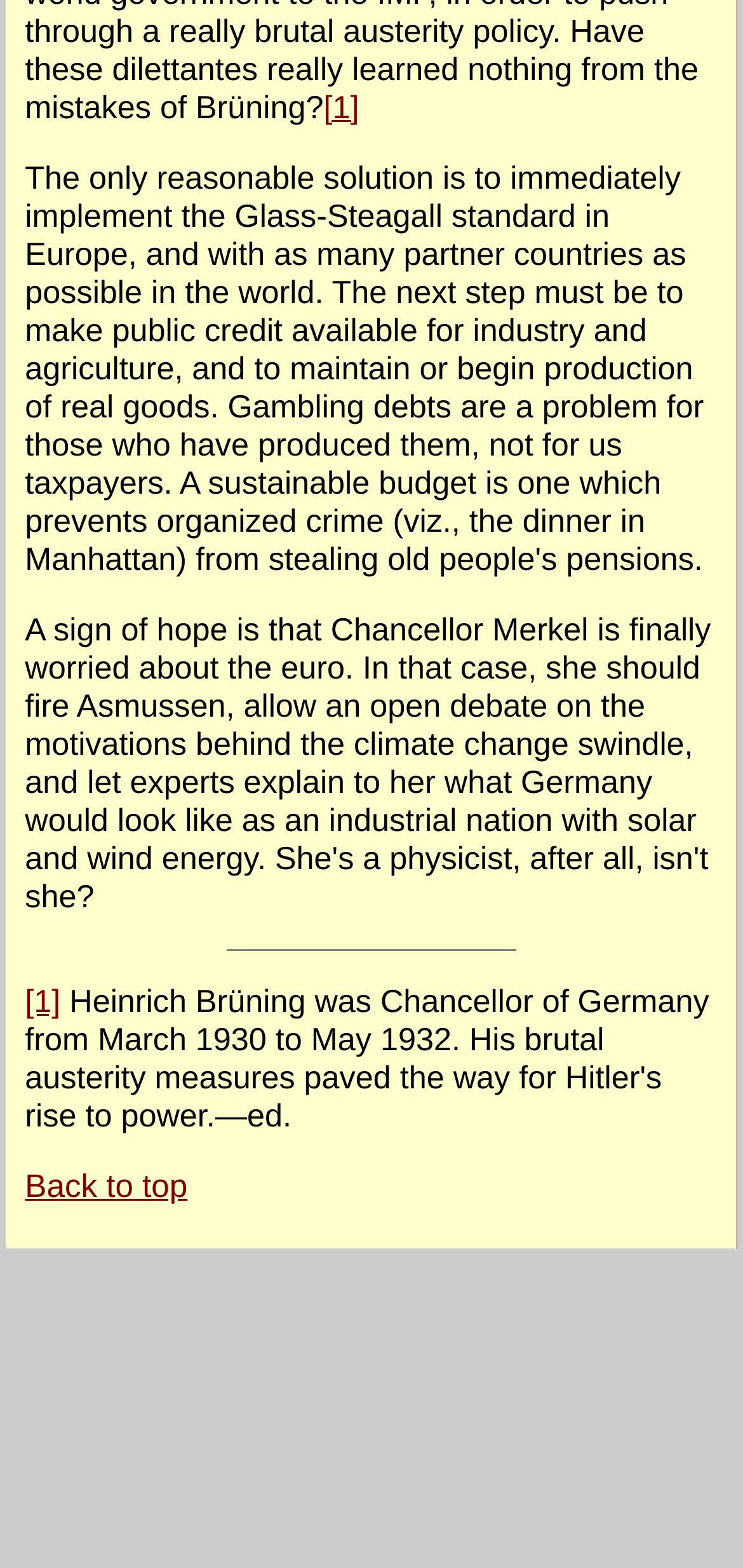What is the orientation of the separator?
Kindly give a detailed and elaborate answer to the question.

I determined the orientation of the separator by looking at the element description of the separator element, which explicitly states 'orientation: horizontal'.